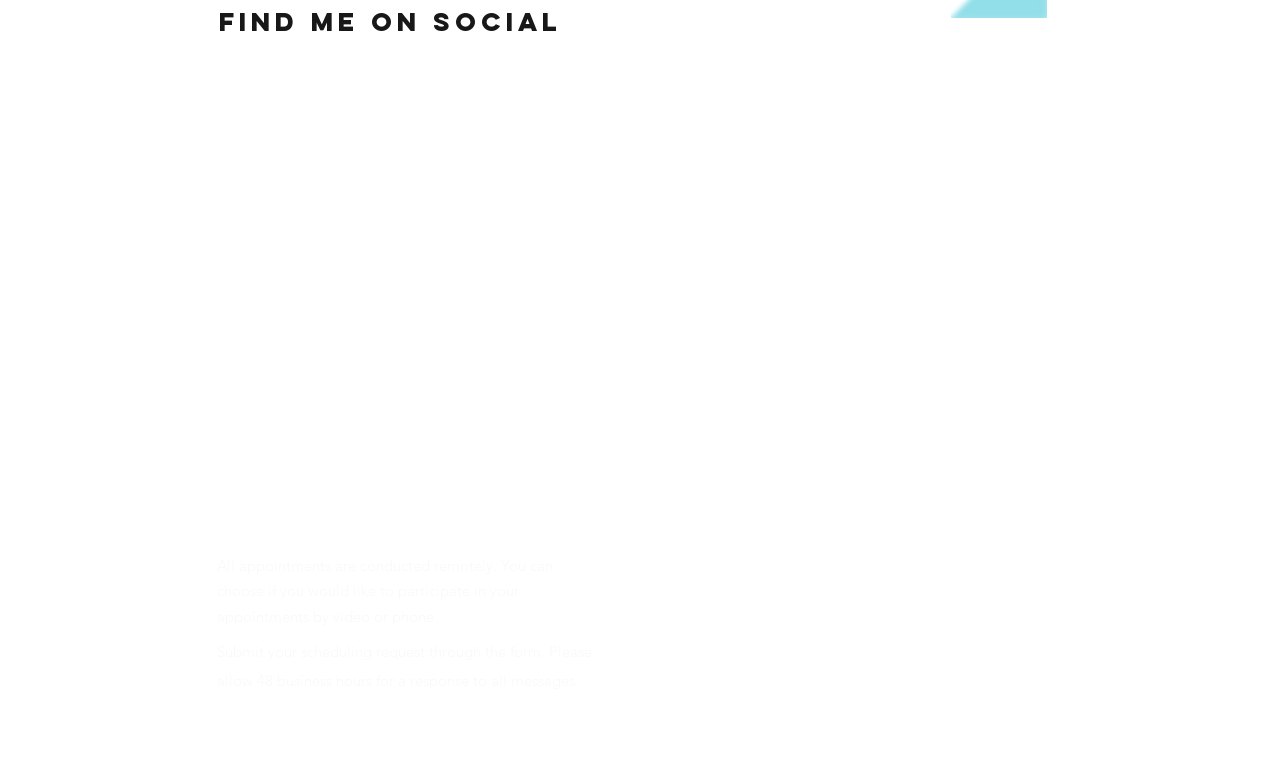Using the details from the image, please elaborate on the following question: What is the response time for messages?

The webpage states 'Please allow 48 business hours for a response to all messages.' This indicates that it may take up to 48 business hours to receive a response to a message or scheduling request.